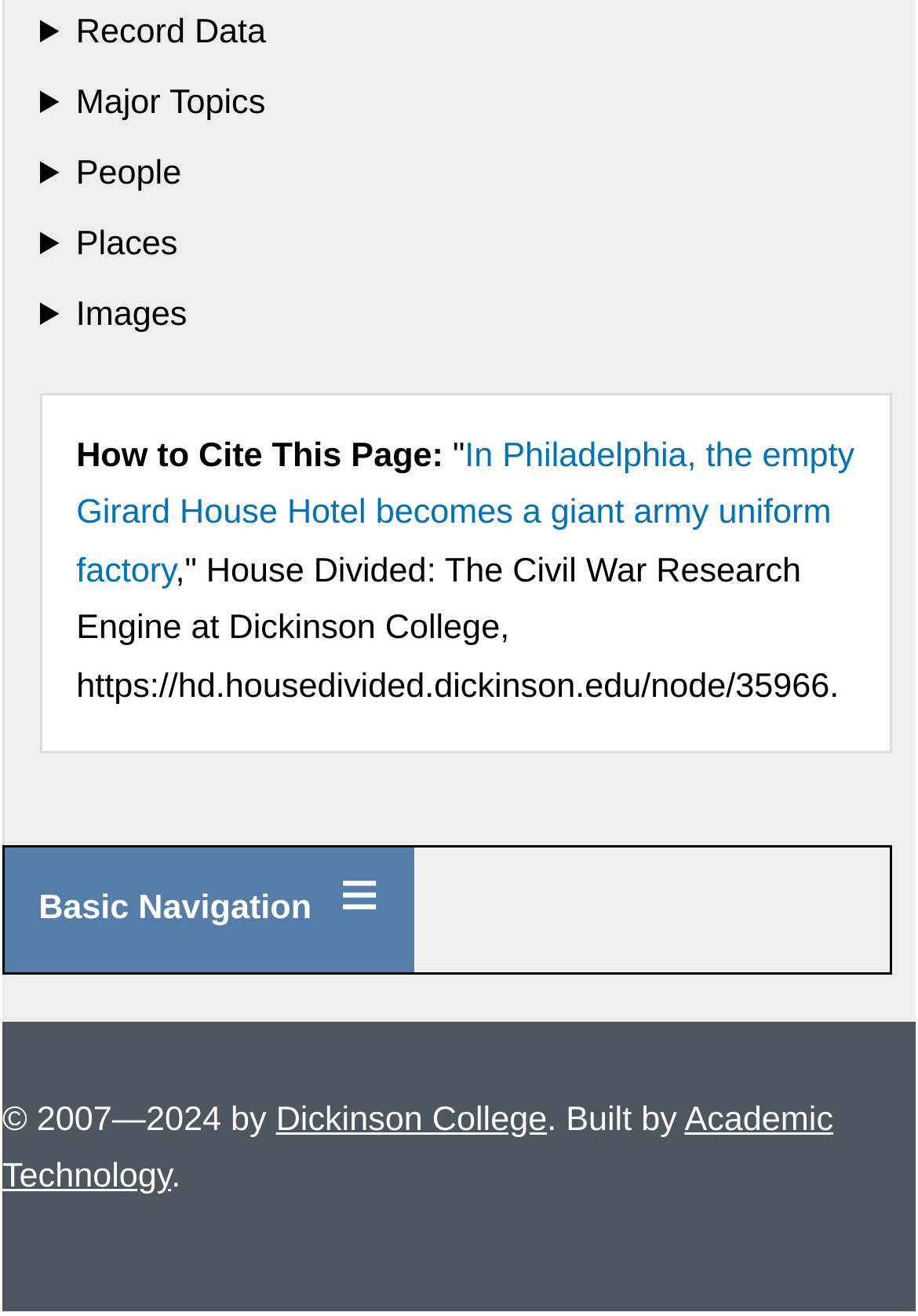Indicate the bounding box coordinates of the clickable region to achieve the following instruction: "Visit the 'Dickinson College' website."

[0.301, 0.837, 0.596, 0.866]